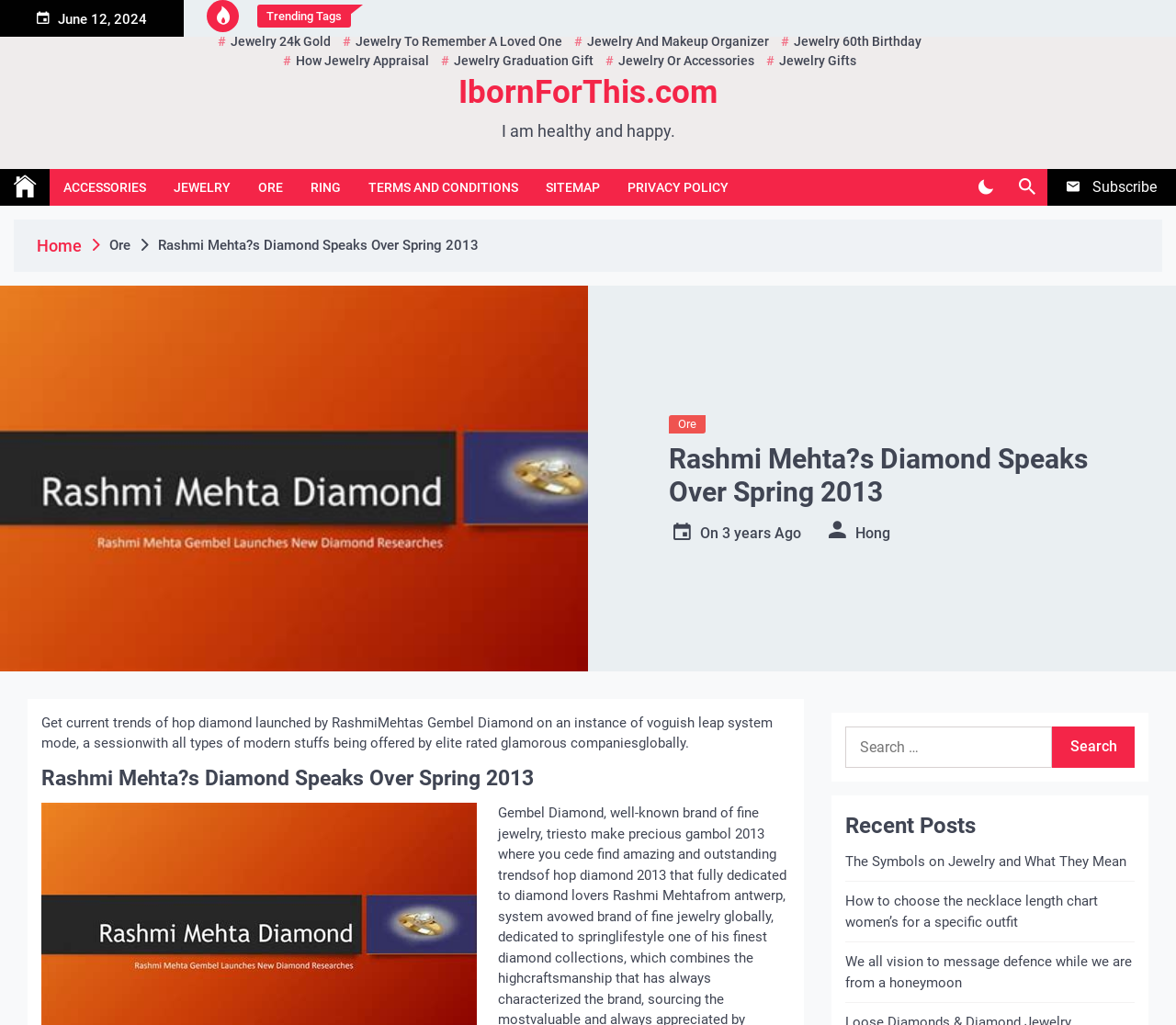Please determine the bounding box coordinates of the section I need to click to accomplish this instruction: "Search for something".

[0.719, 0.708, 0.895, 0.749]